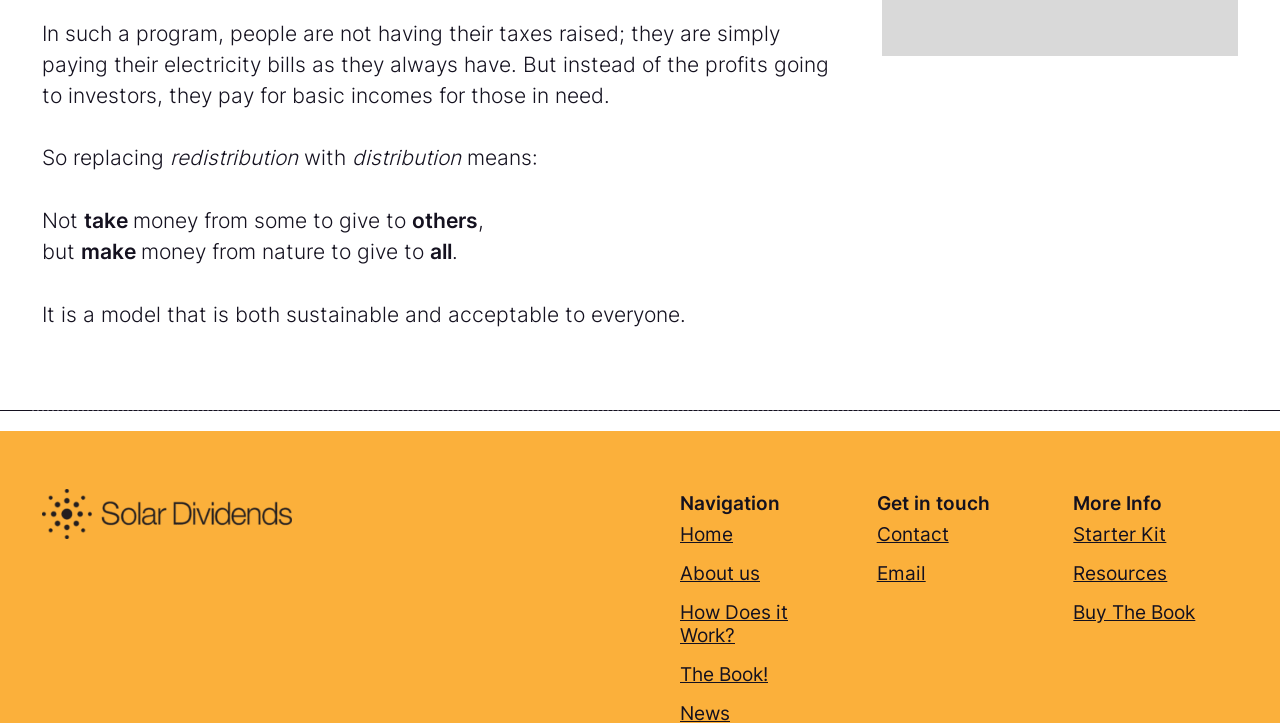Bounding box coordinates should be in the format (top-left x, top-left y, bottom-right x, bottom-right y) and all values should be floating point numbers between 0 and 1. Determine the bounding box coordinate for the UI element described as: Buy The Book

[0.839, 0.83, 0.934, 0.863]